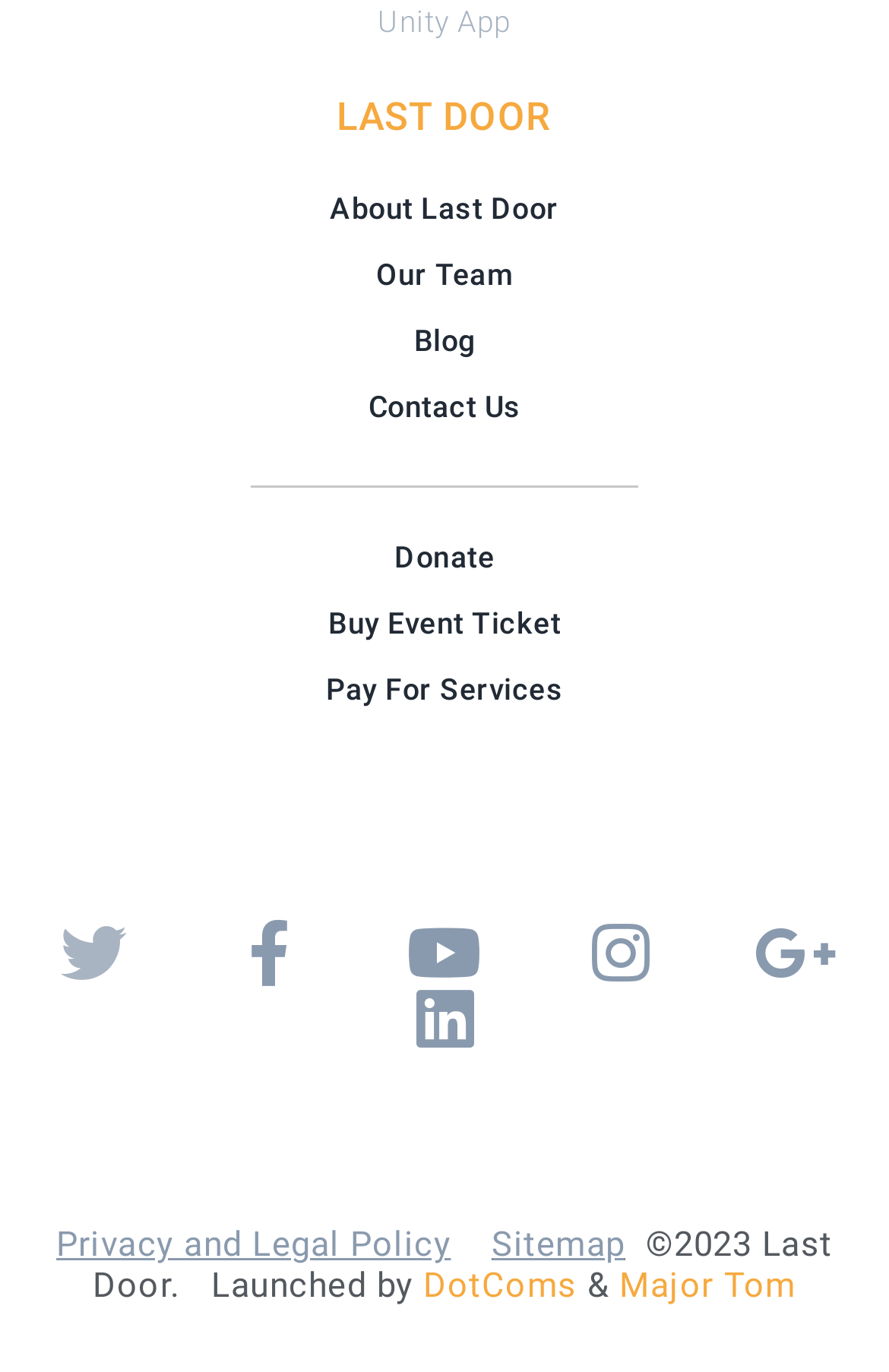Identify the bounding box coordinates of the specific part of the webpage to click to complete this instruction: "Click on the 'Primary Menu' button".

None